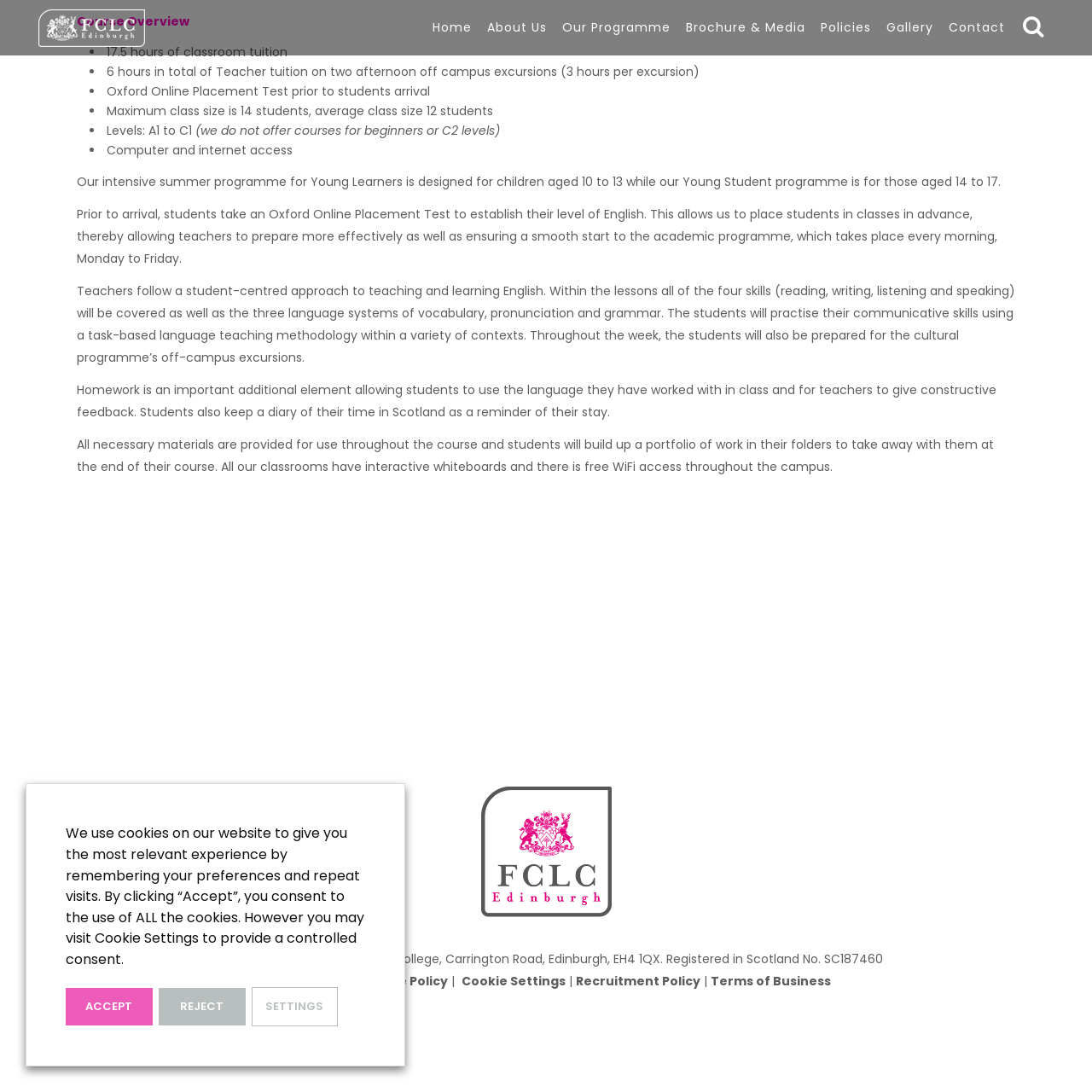Please identify the bounding box coordinates of the region to click in order to complete the given instruction: "Click on the Facebook link". The coordinates should be four float numbers between 0 and 1, i.e., [left, top, right, bottom].

None